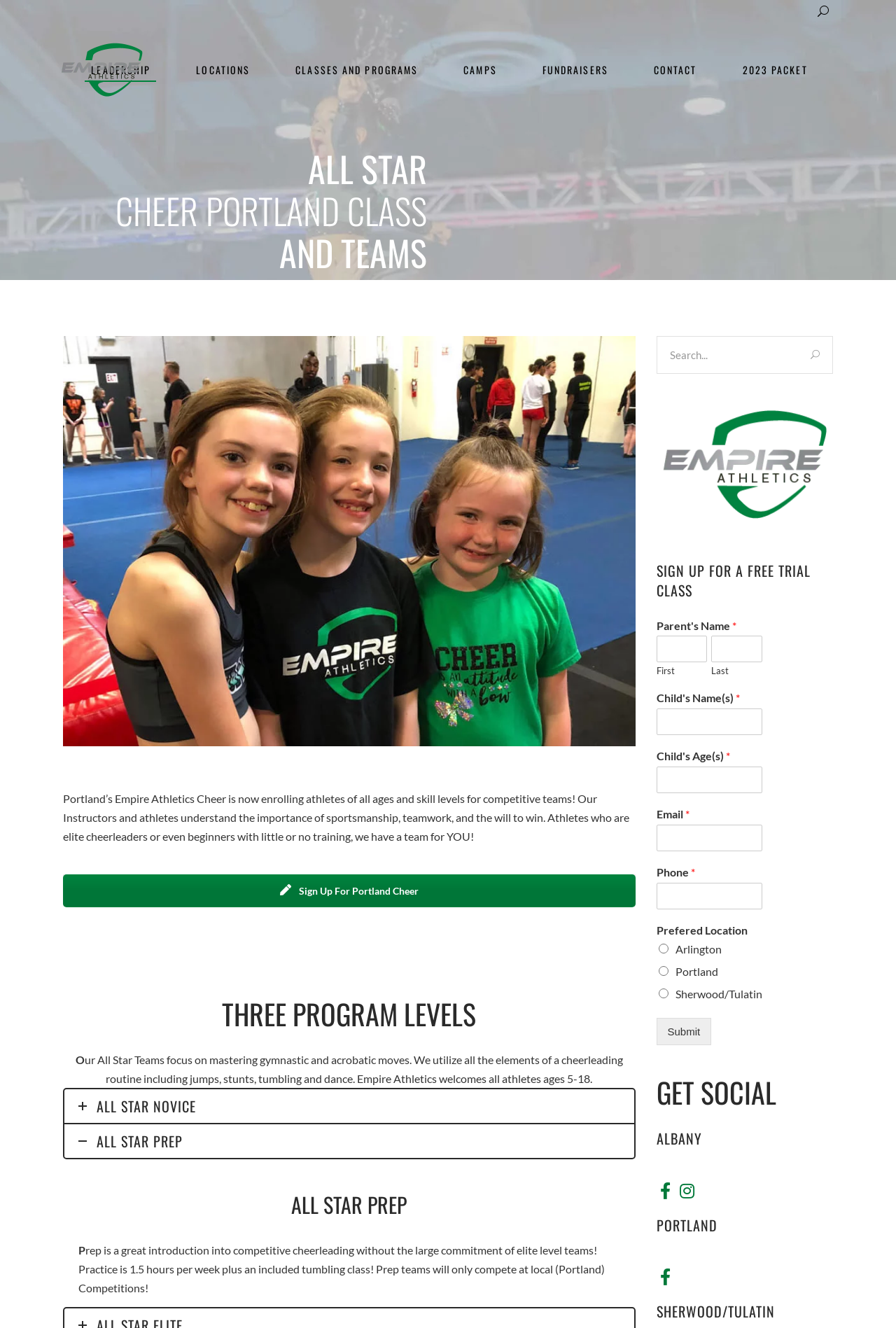Identify the bounding box coordinates of the region that should be clicked to execute the following instruction: "Click the 'Submit' button".

[0.732, 0.767, 0.794, 0.787]